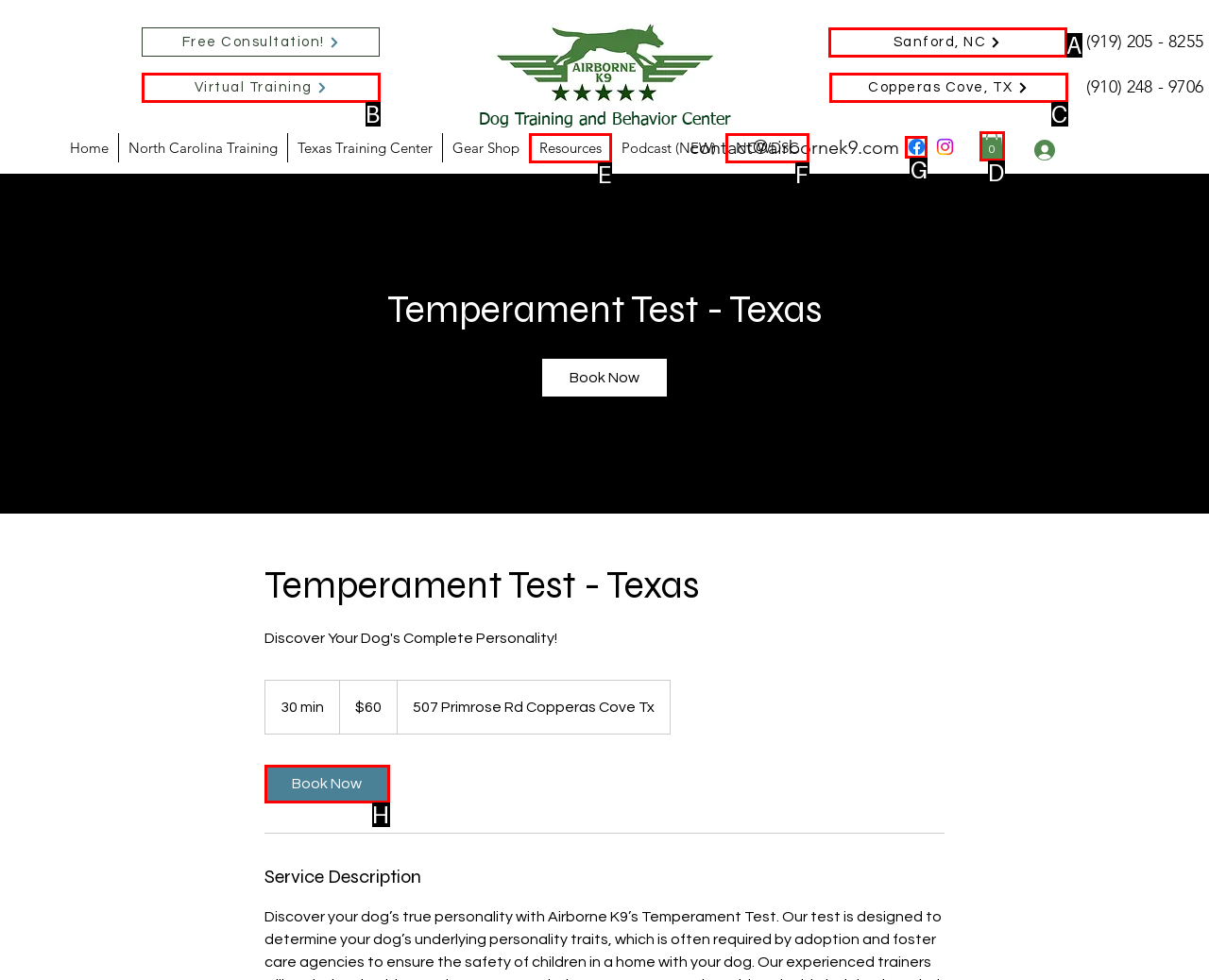Determine which HTML element should be clicked for this task: Click on 'facebook' social media link
Provide the option's letter from the available choices.

G